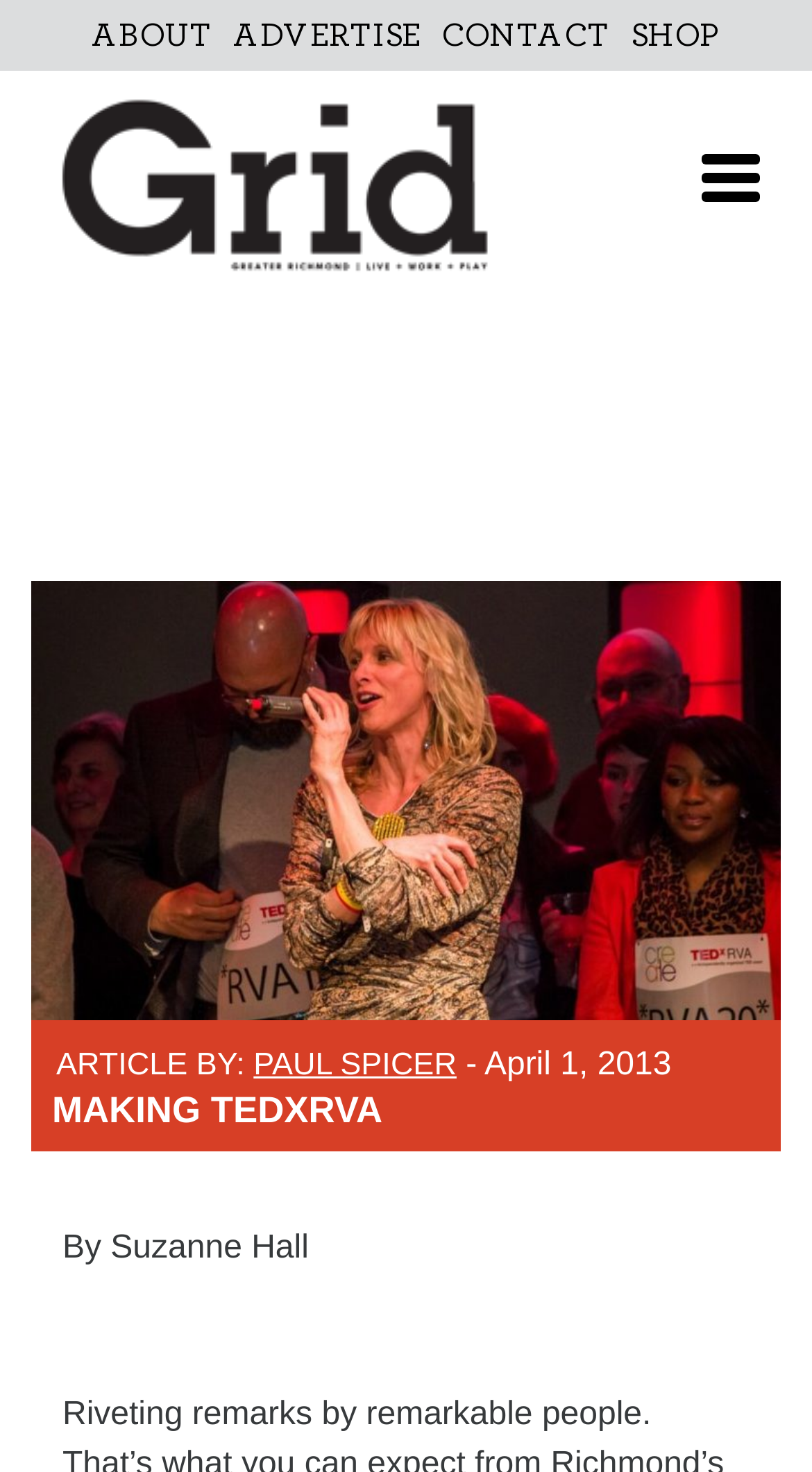Locate the bounding box coordinates of the element that needs to be clicked to carry out the instruction: "click ABOUT link". The coordinates should be given as four float numbers ranging from 0 to 1, i.e., [left, top, right, bottom].

[0.1, 0.0, 0.274, 0.048]